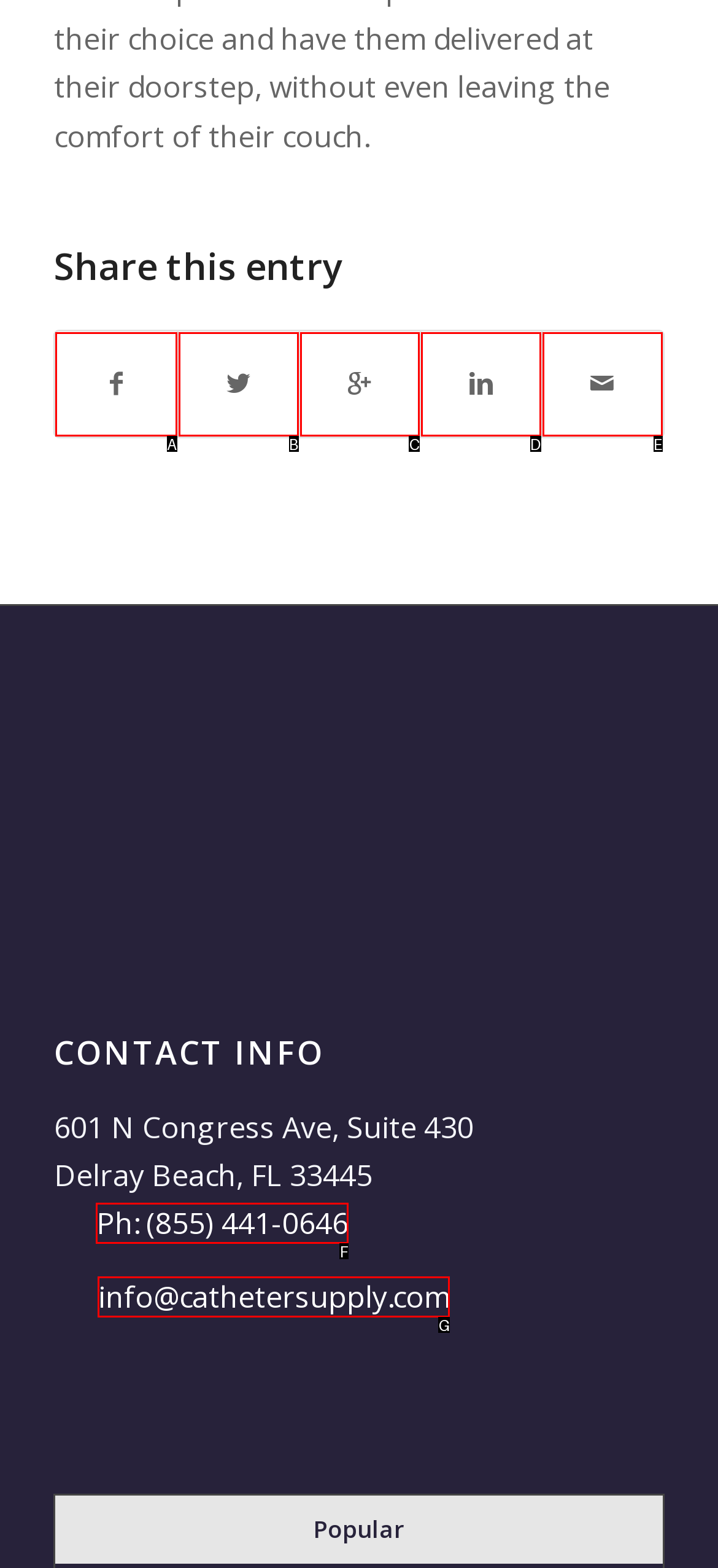Based on the description: Share on Google+, identify the matching lettered UI element.
Answer by indicating the letter from the choices.

C